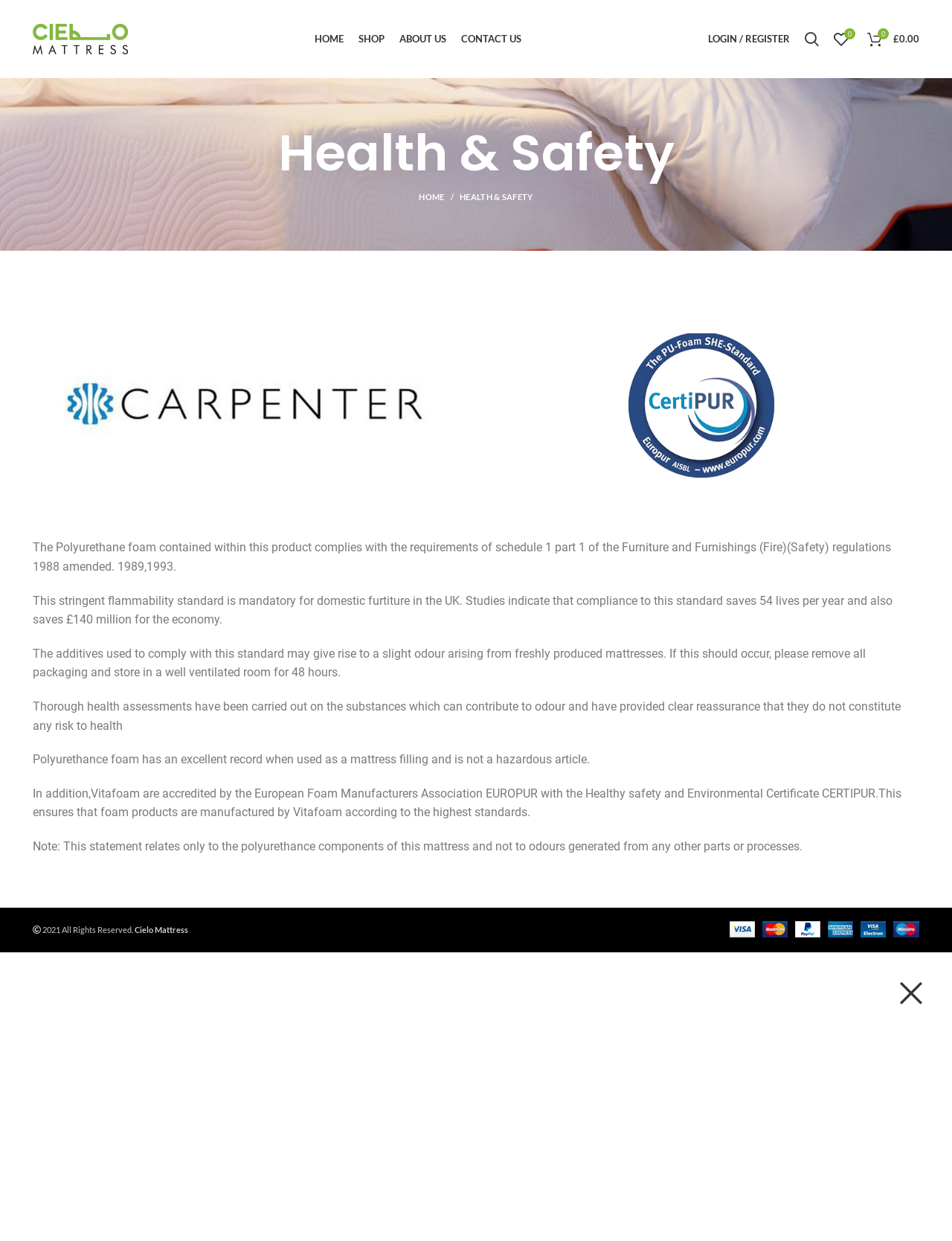Locate the bounding box coordinates of the clickable region necessary to complete the following instruction: "Search for a product". Provide the coordinates in the format of four float numbers between 0 and 1, i.e., [left, top, right, bottom].

[0.078, 0.767, 0.922, 0.833]